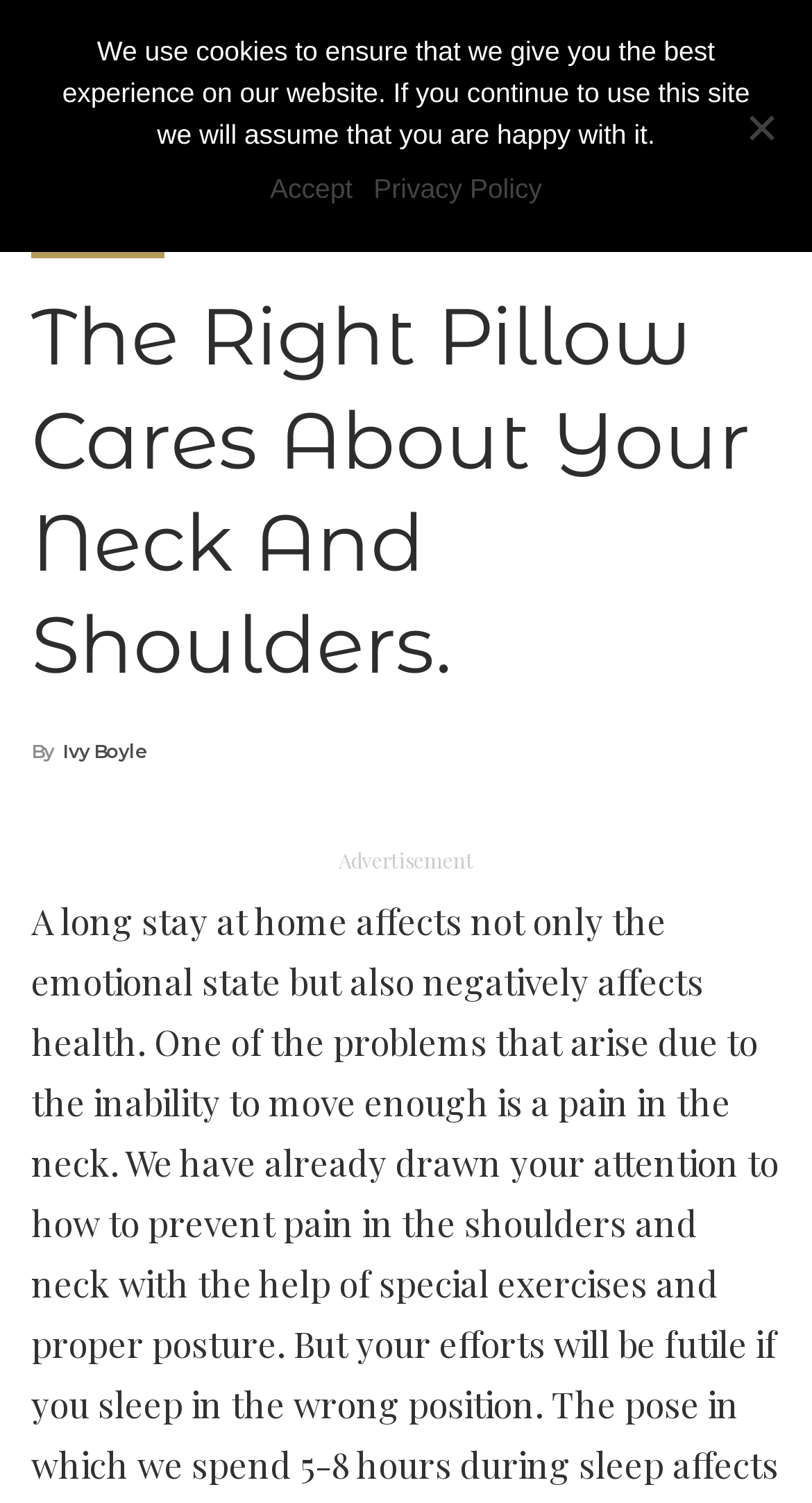What is the website's domain name?
Please ensure your answer is as detailed and informative as possible.

I found the website's domain name by looking at the link element with the text 'Keepinfit.net' at the top of the webpage, which is likely to be the website's title or domain name.